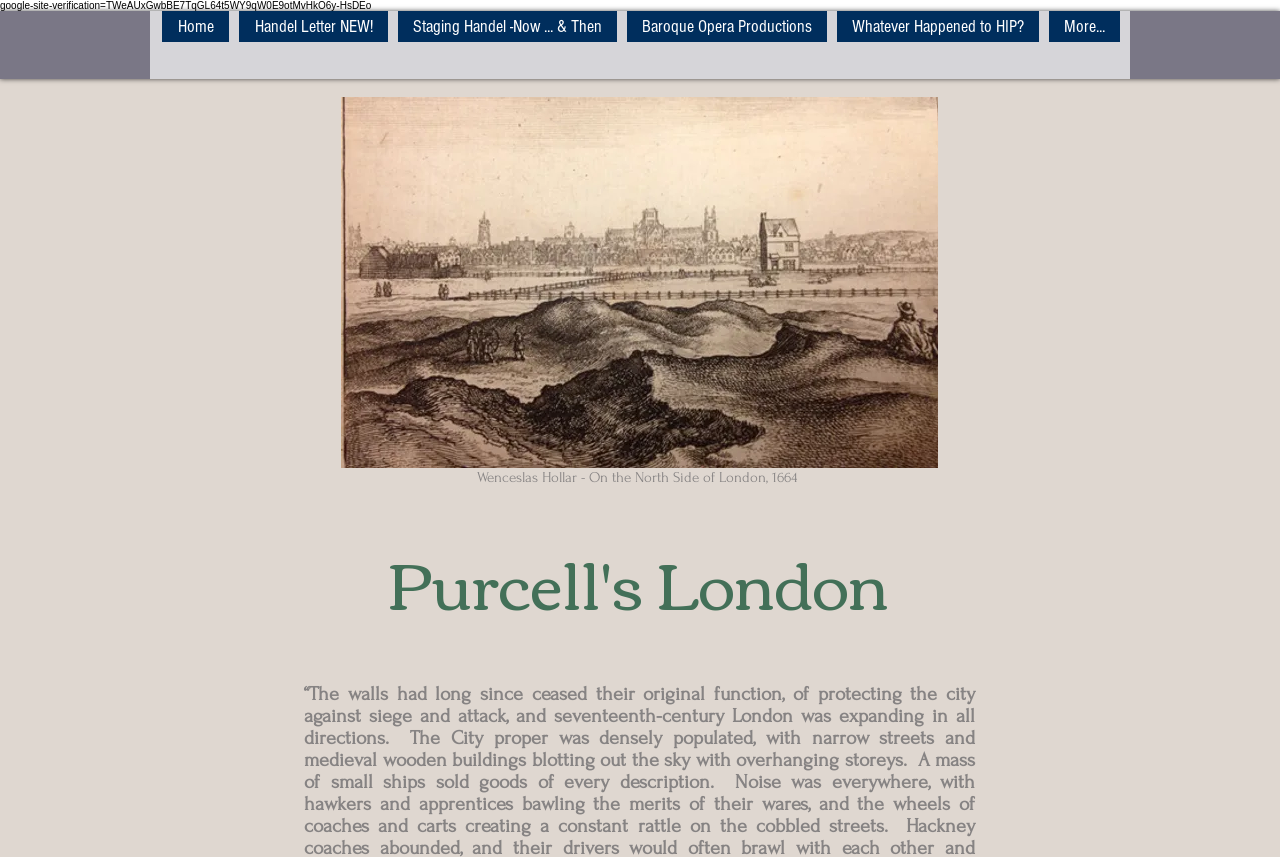Answer the question with a single word or phrase: 
What is the time period associated with the image on the webpage?

1664